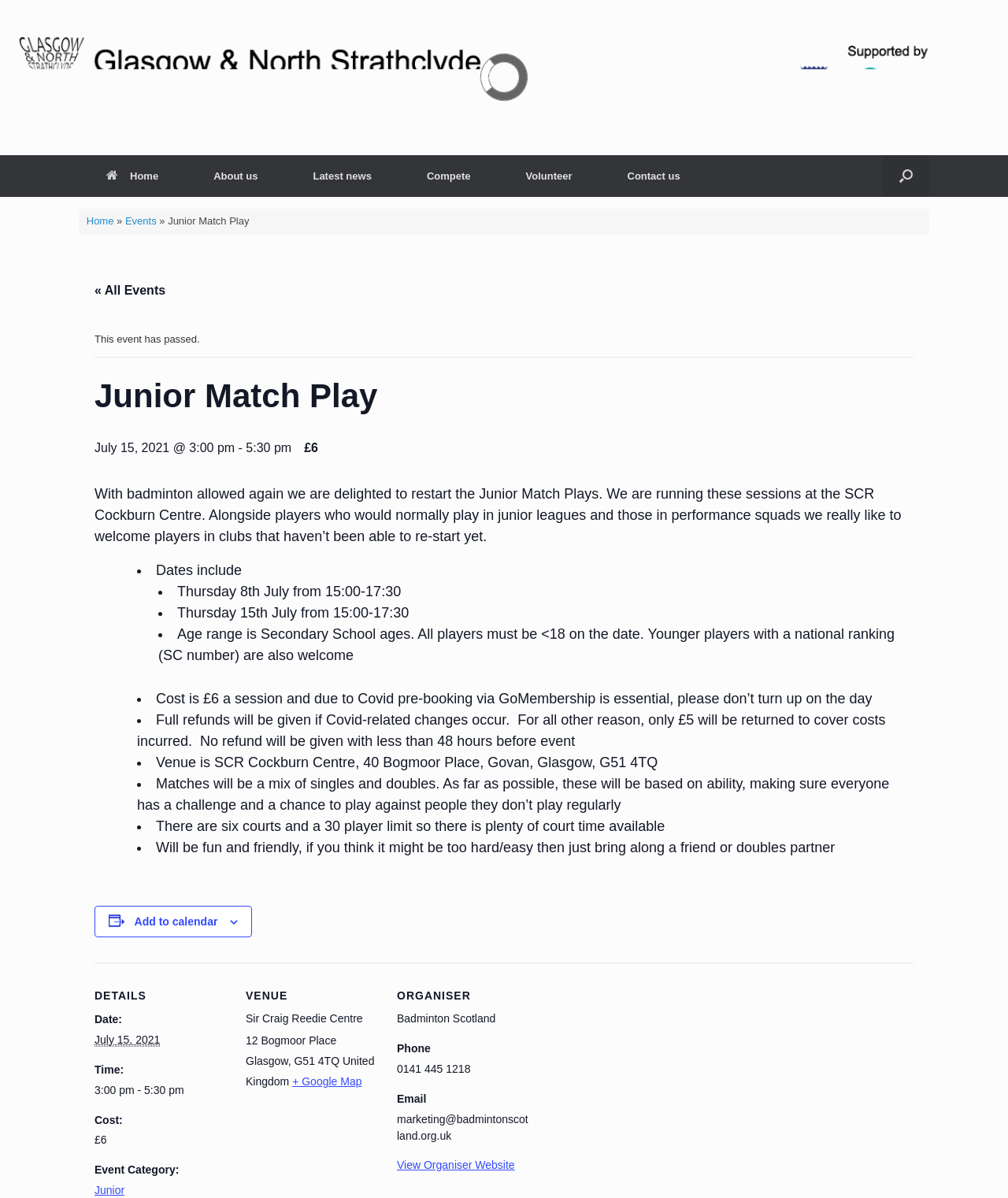Generate a thorough caption that explains the contents of the webpage.

The webpage is about the Junior Match Play event organized by the Glasgow & North Strathclyde Badminton Group. At the top, there is a header section with a logo and a navigation menu with links to "Home", "About us", "Latest news", "Compete", "Volunteer", and "Contact us". Below the header, there is a slider section with an image and a button.

The main content of the webpage is divided into several sections. The first section is about the event details, which includes the title "Junior Match Play", the date and time of the event, and a brief description of the event. Below this section, there is a list of details about the event, including the cost, venue, and age range.

The next section is about the event schedule, which lists the dates and times of the matches. This section also includes information about the cost, venue, and other details about the event.

Following the event schedule, there is a section about the venue, which includes the name, address, and map location of the Sir Craig Reedie Centre.

Finally, there is a section about the organiser, which includes the name and contact information of the Glasgow & North Strathclyde Badminton Group.

Throughout the webpage, there are several buttons and links, including "Add to calendar", "Home", and "Google Map", which allow users to interact with the content and navigate to other pages.